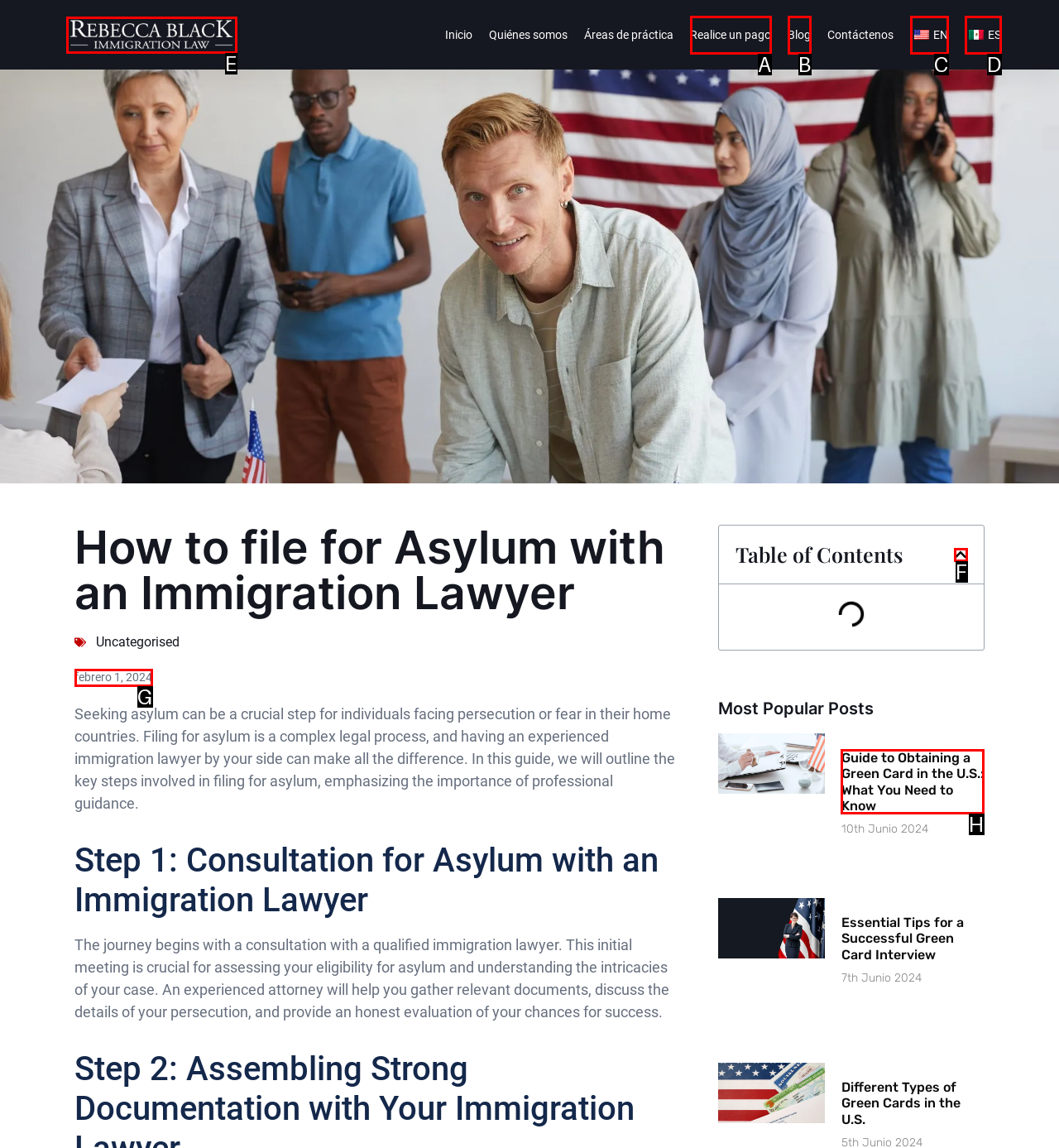What is the letter of the UI element you should click to Visit the 'Eurocampusweb' website? Provide the letter directly.

None